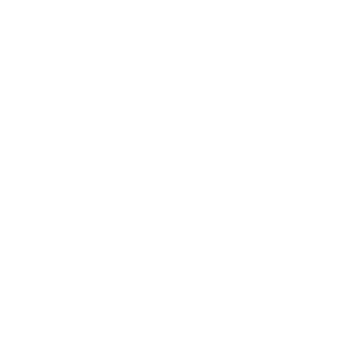Answer the question with a single word or phrase: 
What is the material of the undermount sink?

Stainless steel